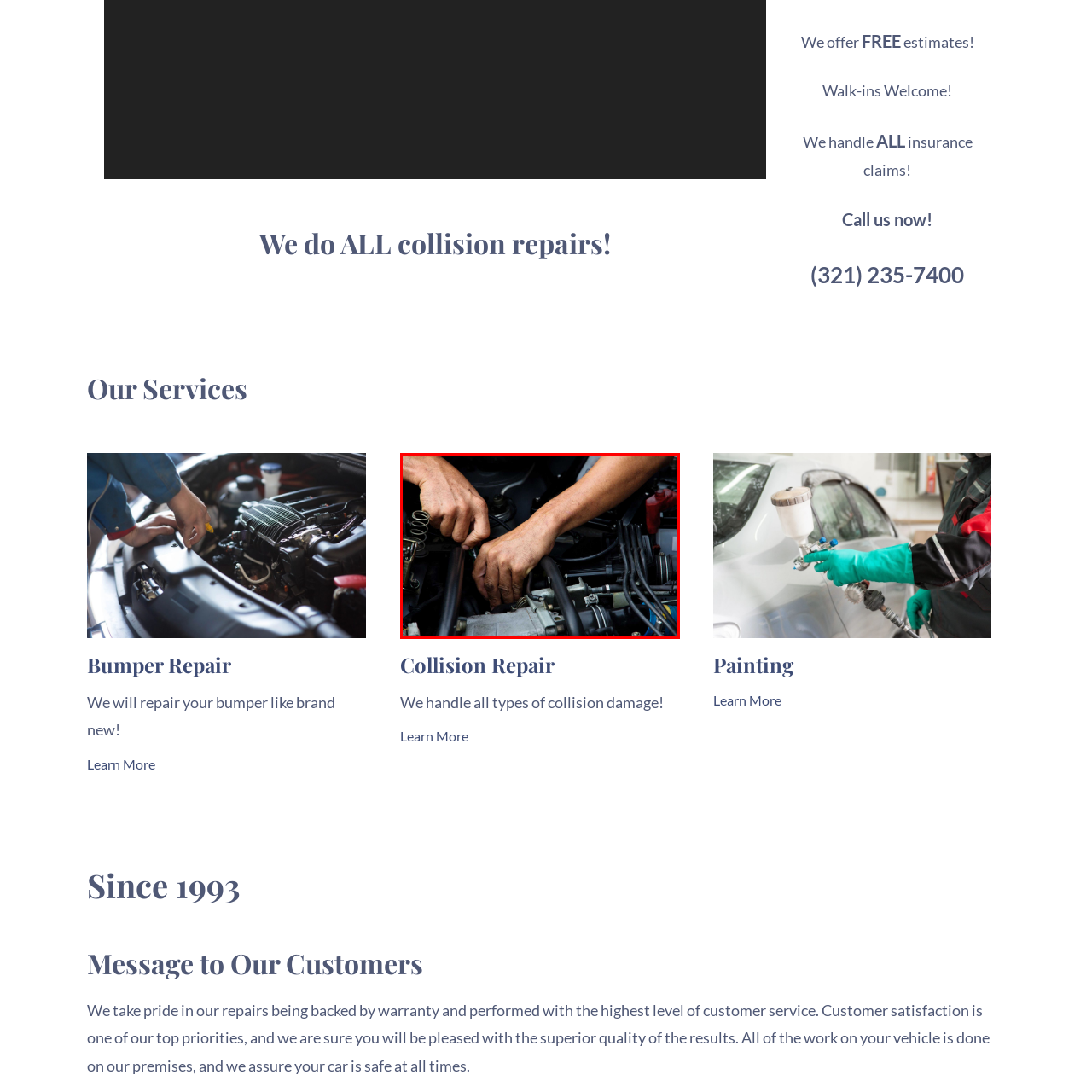Direct your attention to the section marked by the red bounding box and construct a detailed answer to the following question based on the image: What is the theme of the business depicted in the image?

The image showcases the business's commitment to quality and thorough evaluation of vehicle conditions, which aligns perfectly with the theme of collision repair services offered by the business.